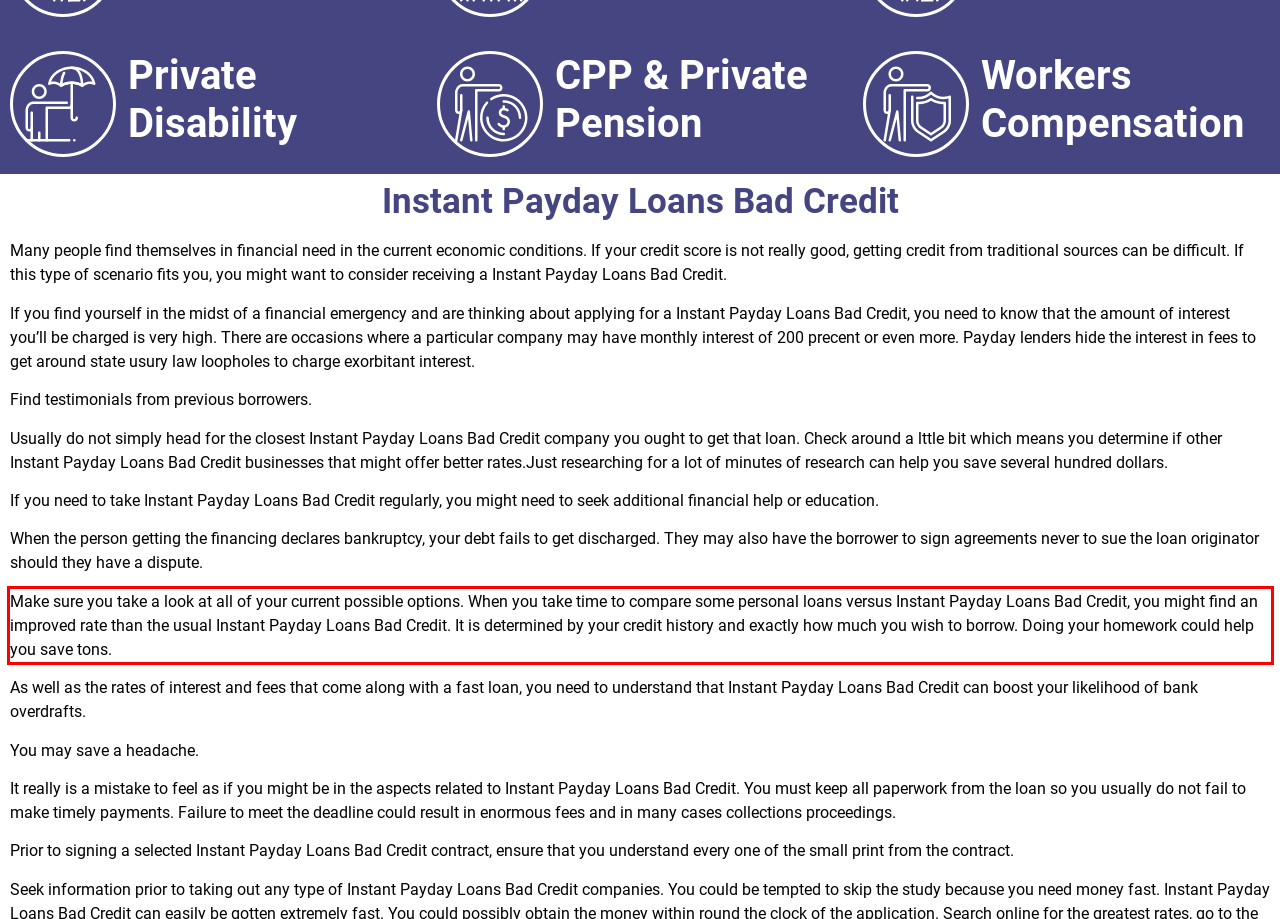Please perform OCR on the text within the red rectangle in the webpage screenshot and return the text content.

Make sure you take a look at all of your current possible options. When you take time to compare some personal loans versus Instant Payday Loans Bad Credit, you might find an improved rate than the usual Instant Payday Loans Bad Credit. It is determined by your credit history and exactly how much you wish to borrow. Doing your homework could help you save tons.